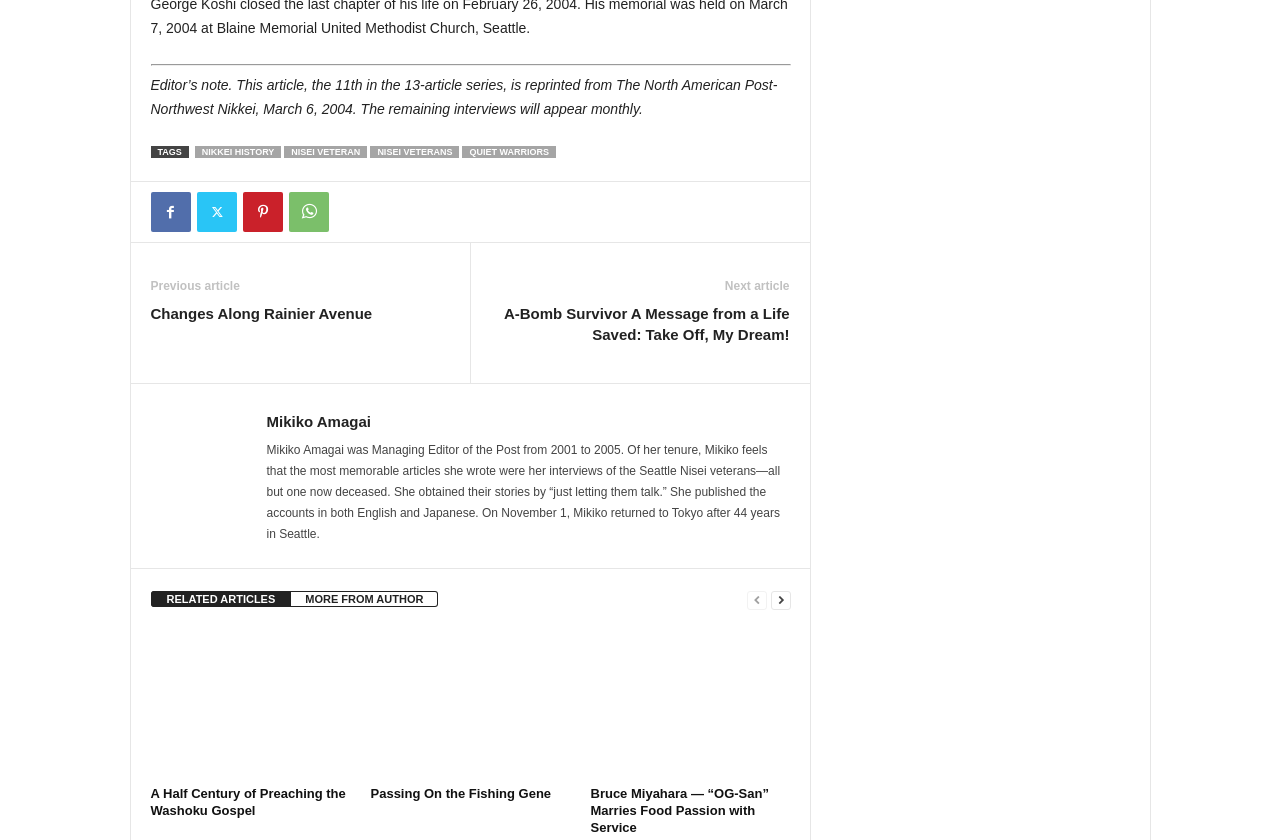Please specify the bounding box coordinates of the clickable section necessary to execute the following command: "View the next page".

[0.602, 0.701, 0.618, 0.726]